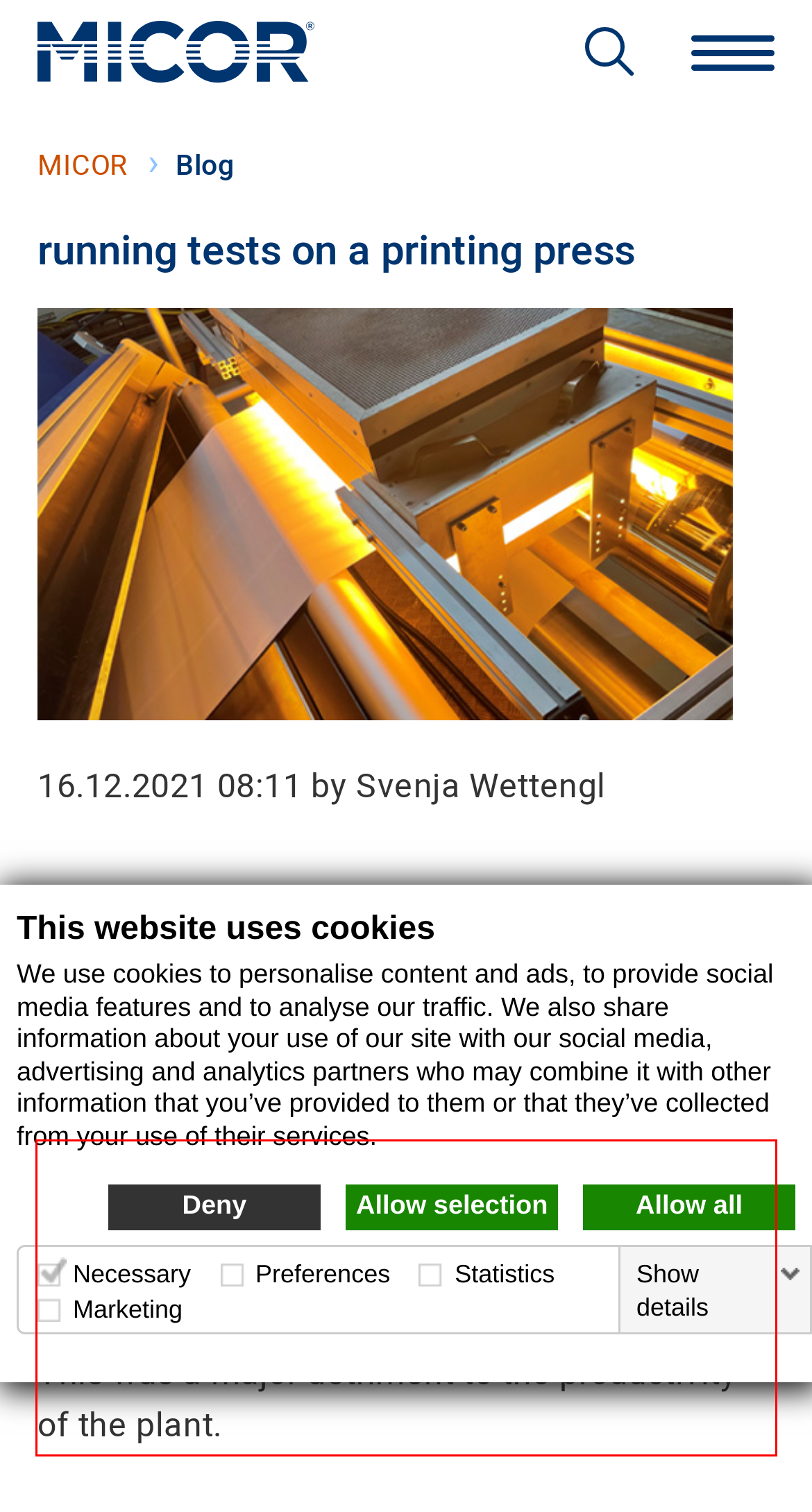Using the provided screenshot of a webpage, recognize and generate the text found within the red rectangle bounding box.

The challenge today was that due to the thickness of the printing ink, our customer was forced to reduce the speed of the machine in order to achieve a proper drying performance. This was a major detriment to the productivity of the plant.